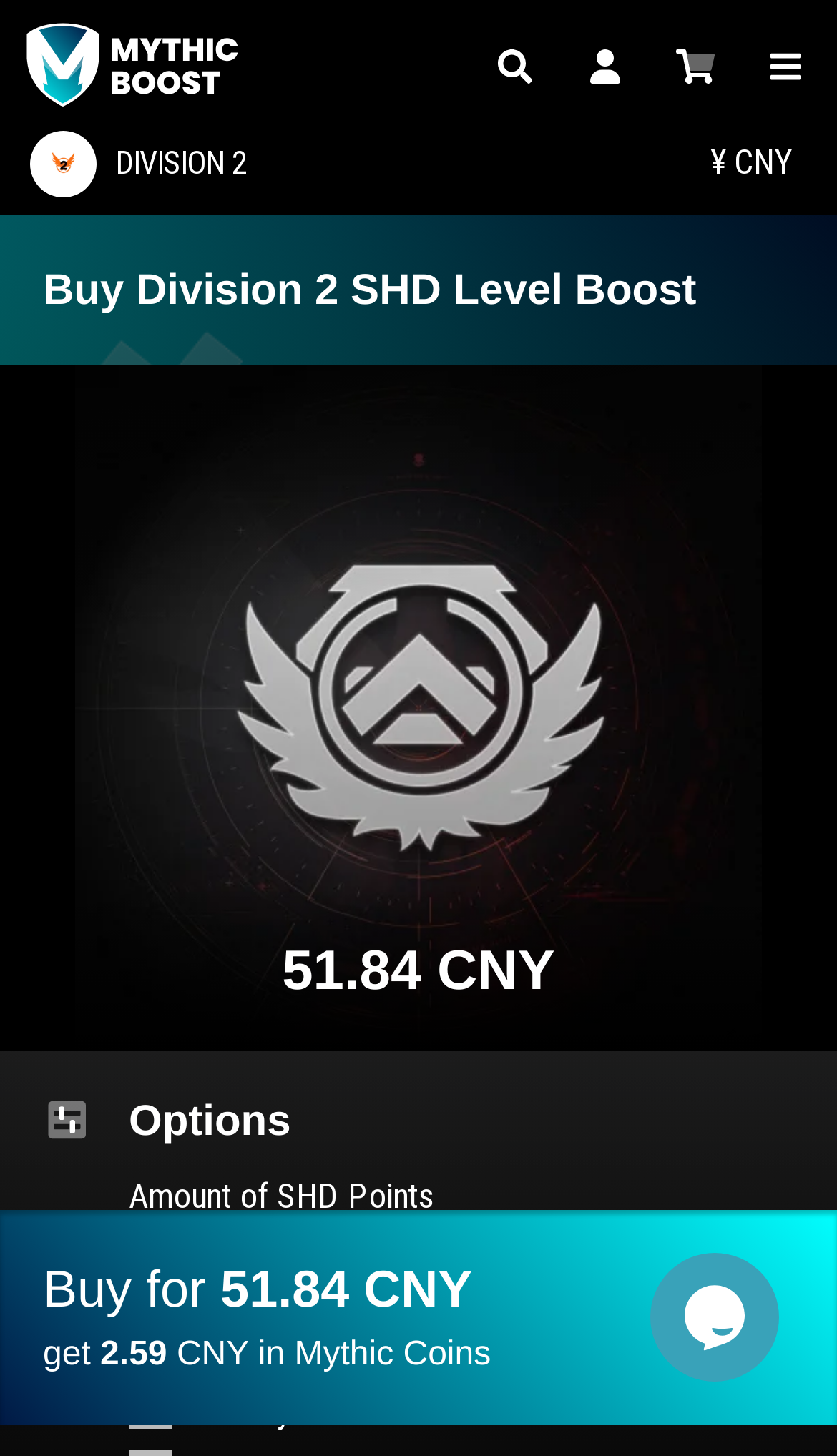Please specify the bounding box coordinates of the element that should be clicked to execute the given instruction: 'Check the Priority checkbox'. Ensure the coordinates are four float numbers between 0 and 1, expressed as [left, top, right, bottom].

[0.349, 0.954, 0.382, 0.973]